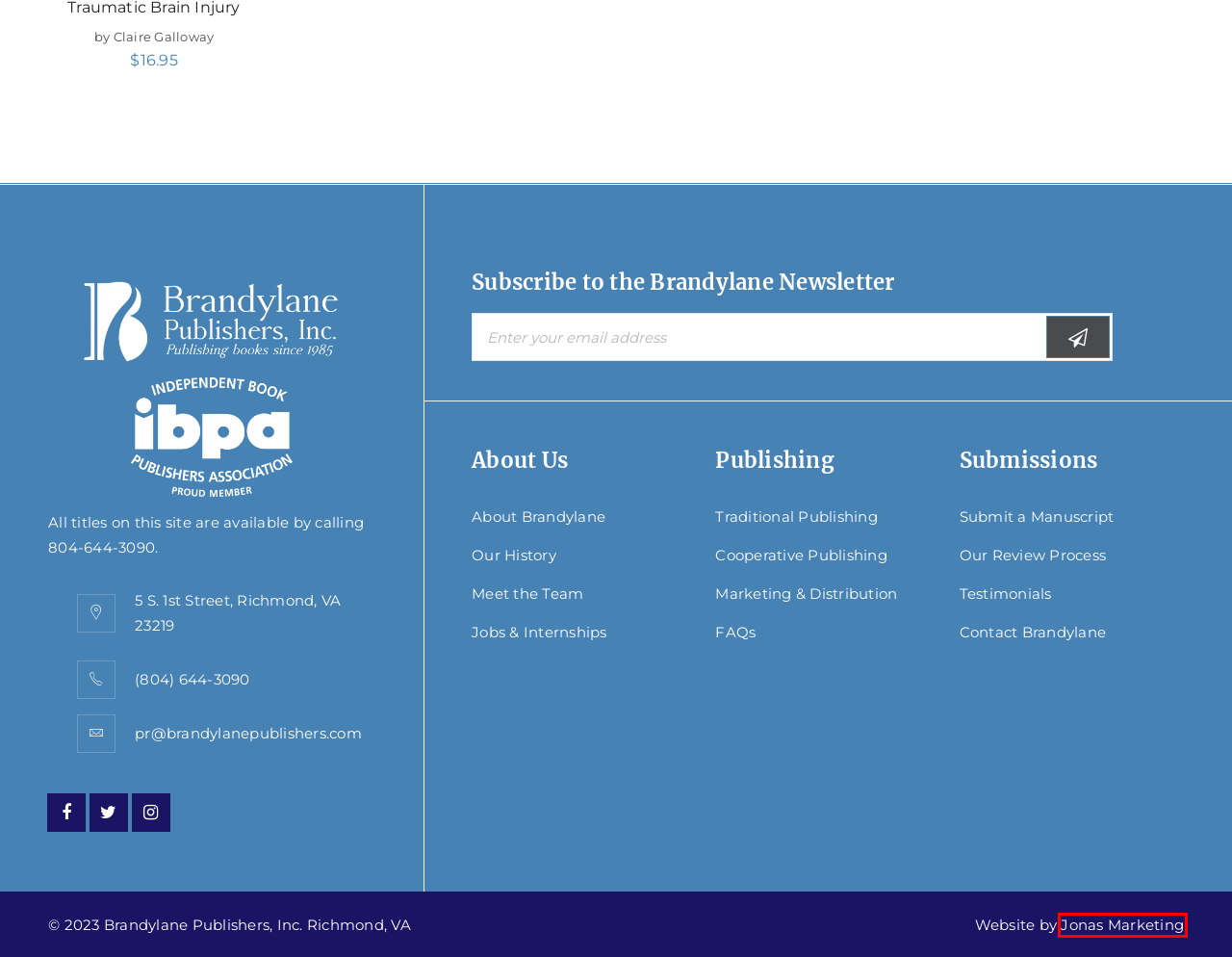You are provided a screenshot of a webpage featuring a red bounding box around a UI element. Choose the webpage description that most accurately represents the new webpage after clicking the element within the red bounding box. Here are the candidates:
A. Careers - Brandylane Publishers, Inc.
B. Brandylane Publishers| Independent Publishers | Richmond VA
C. Author Marketing | Brandylane Publishers | Richmond VA
D. Brandylane Blog | Independent Publishers | Richmond VA
E. Jonas Marketing - Killer Custom Websites & Hosting - Richmond, Virginia
F. About Brandylane Publishers, Inc. | Independent Publishers | Richmond VA
G. Meet the Brandylane Team - Brandylane Publishers, Inc.
H. Our History | Brandylane Publishers | Richmond VA

E